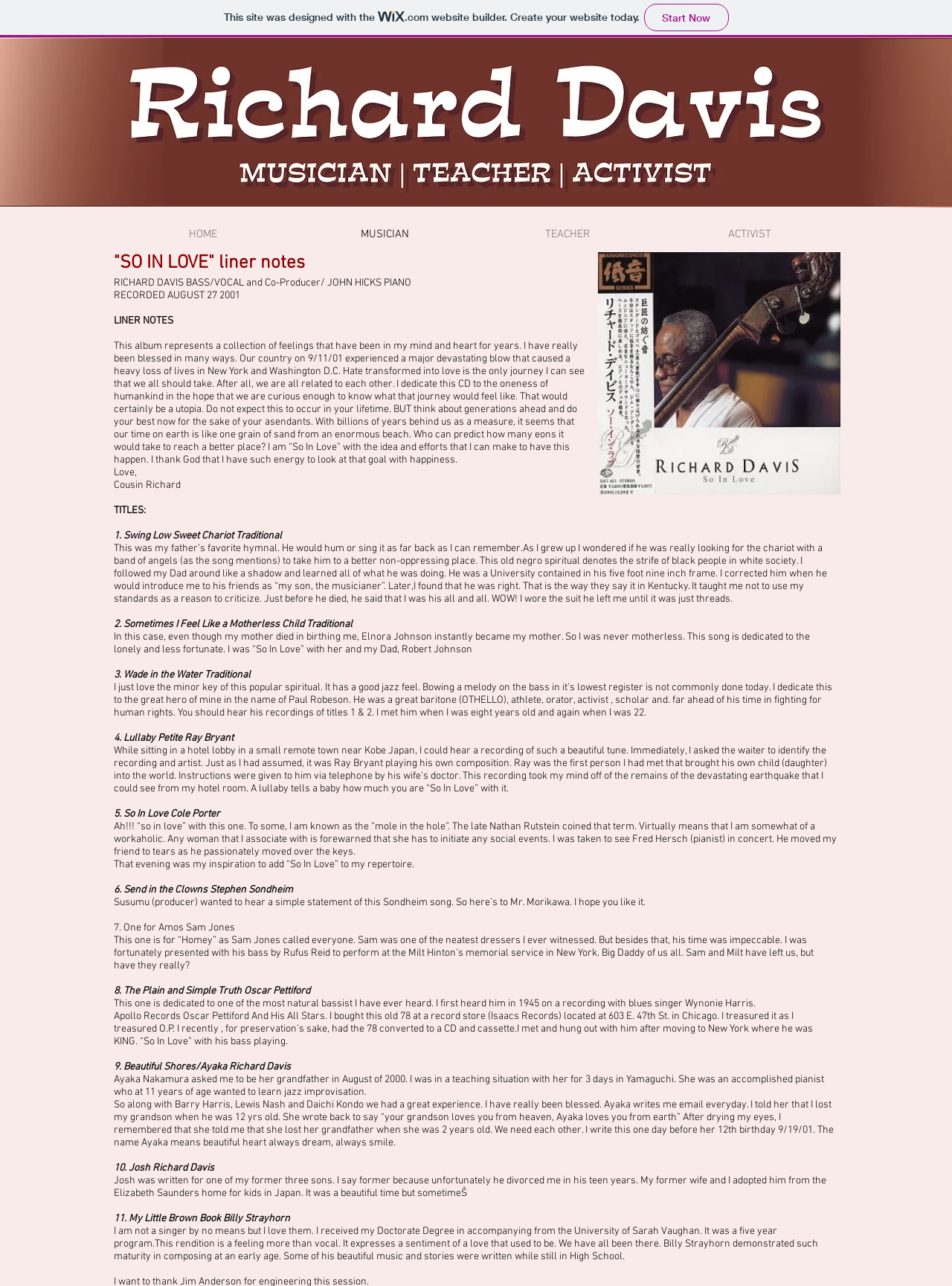Can you find and provide the title of the webpage?

"SO IN LOVE" liner notes